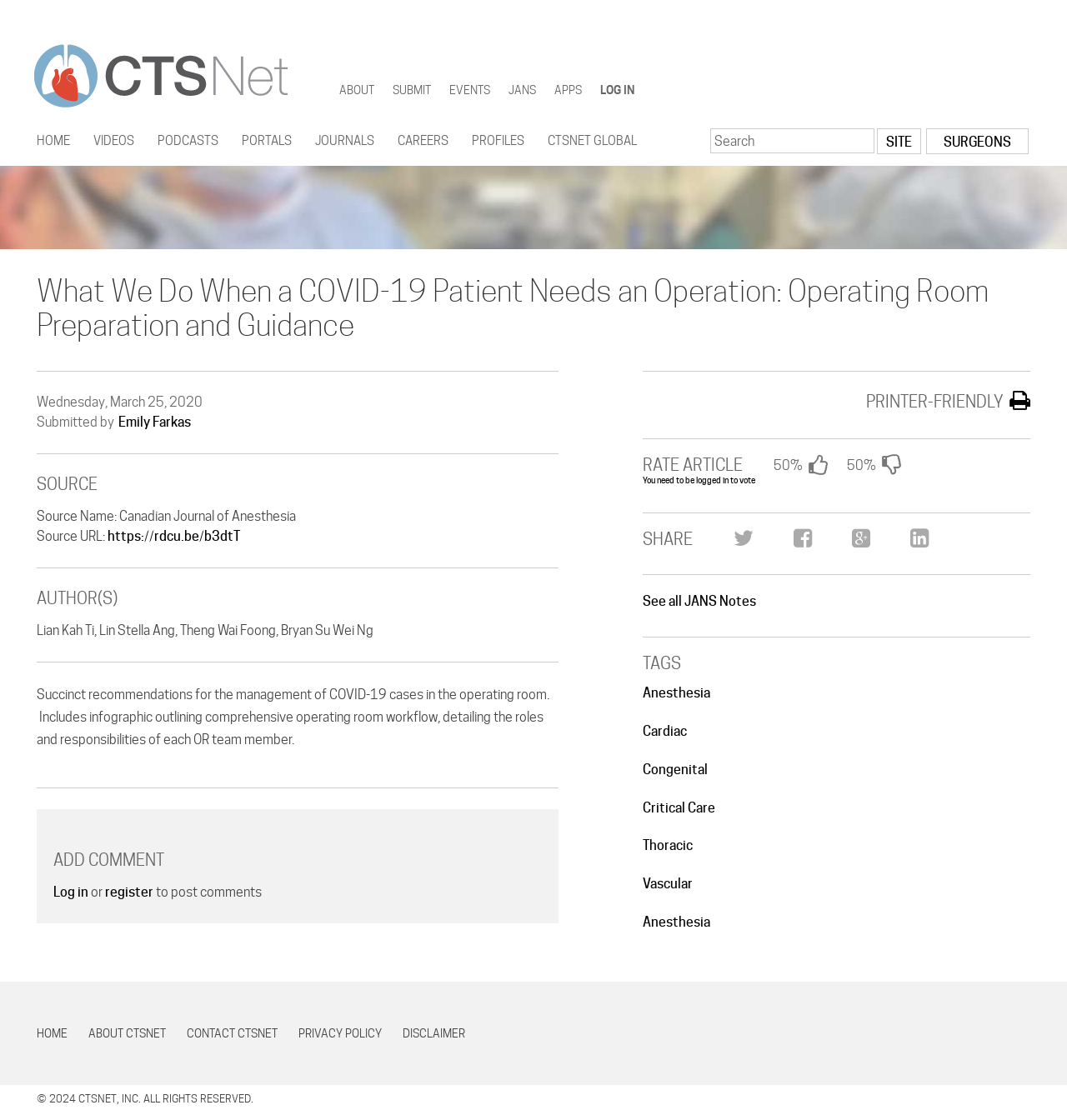What is the topic of the article?
Make sure to answer the question with a detailed and comprehensive explanation.

The topic of the article can be inferred from the main heading, which says 'What We Do When a COVID-19 Patient Needs an Operation: Operating Room Preparation and Guidance'.